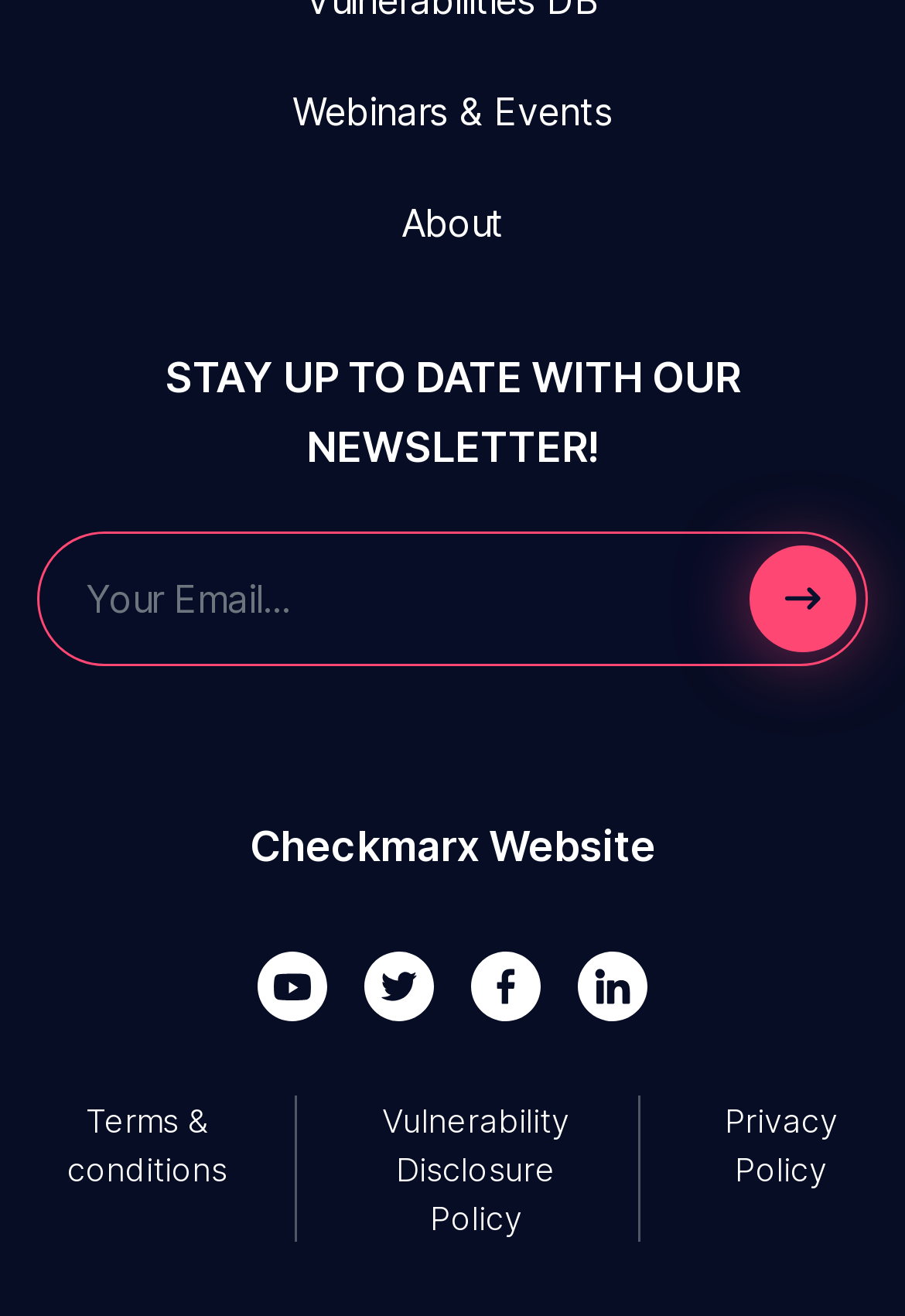Provide a single word or phrase answer to the question: 
How many social media platforms can be followed?

4